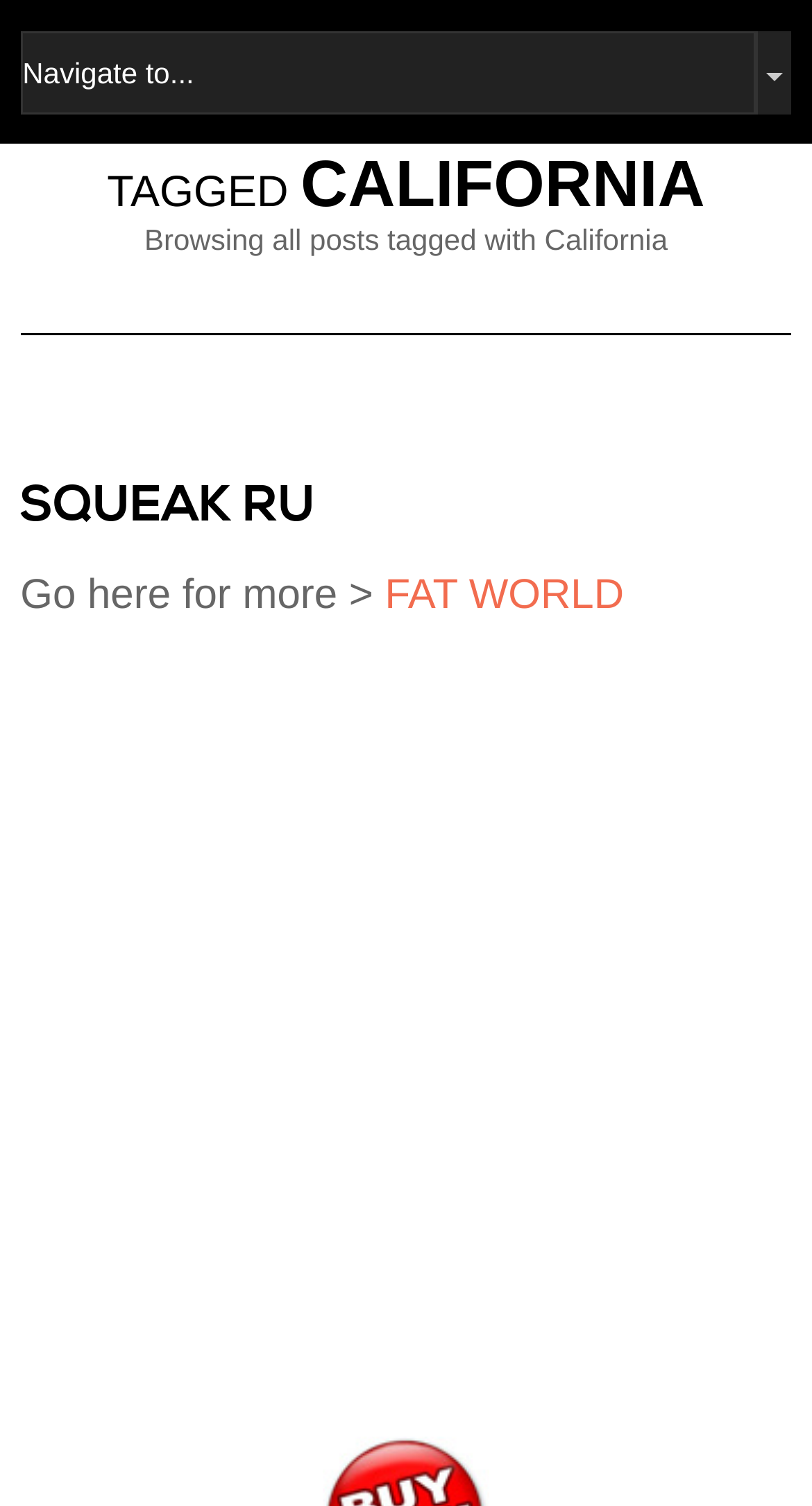What is the text of the first heading?
Using the image, provide a concise answer in one word or a short phrase.

TAGGED CALIFORNIA